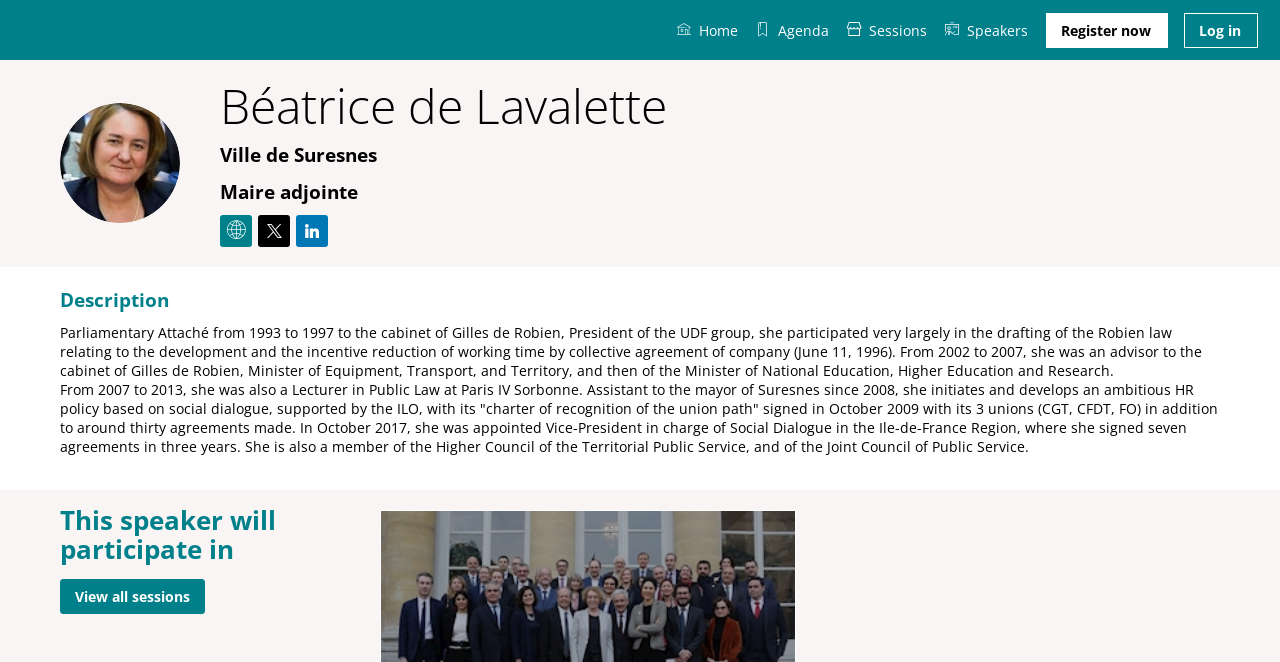Determine the bounding box for the described HTML element: "View all sessions". Ensure the coordinates are four float numbers between 0 and 1 in the format [left, top, right, bottom].

[0.047, 0.874, 0.16, 0.927]